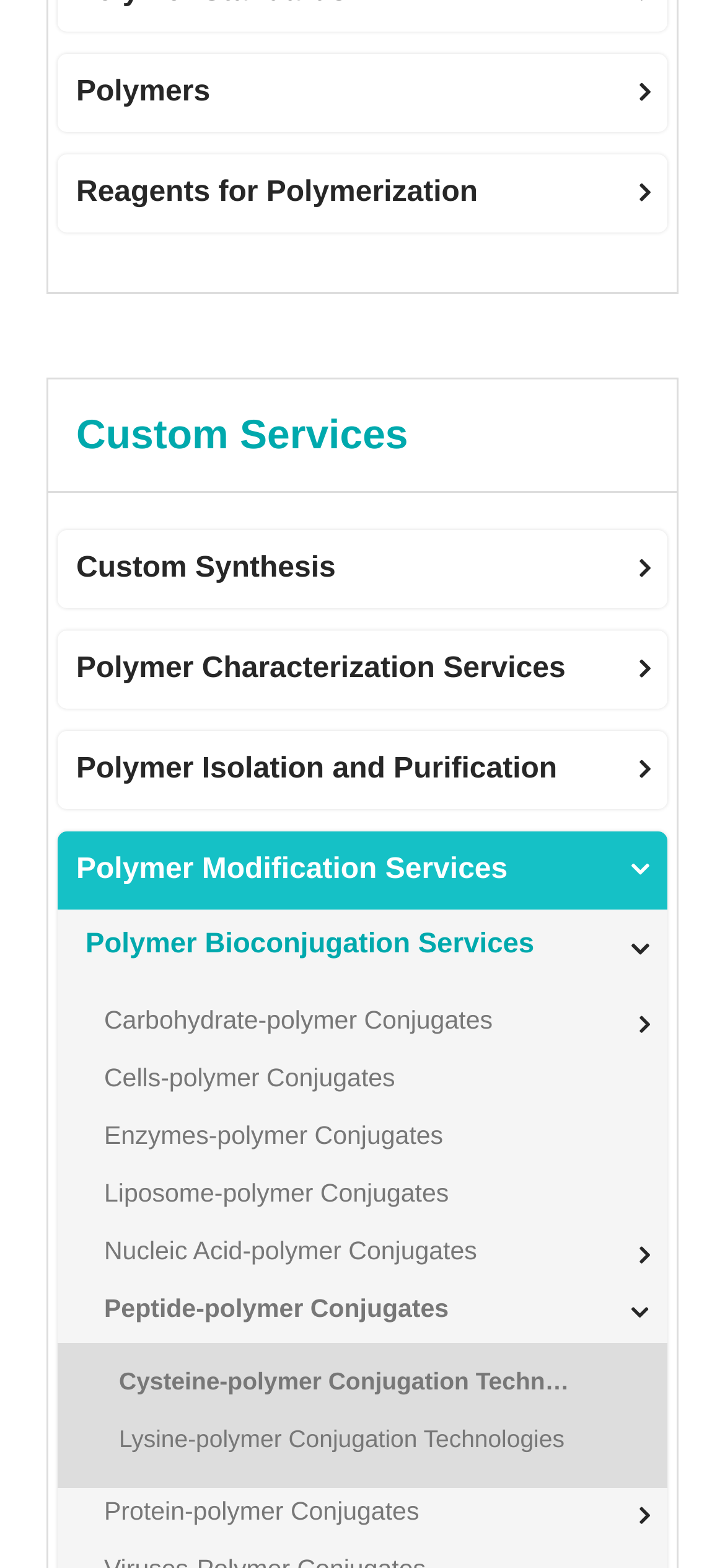Please identify the coordinates of the bounding box that should be clicked to fulfill this instruction: "Check out Cysteine-polymer Conjugation Technologies".

[0.1, 0.868, 0.804, 0.894]